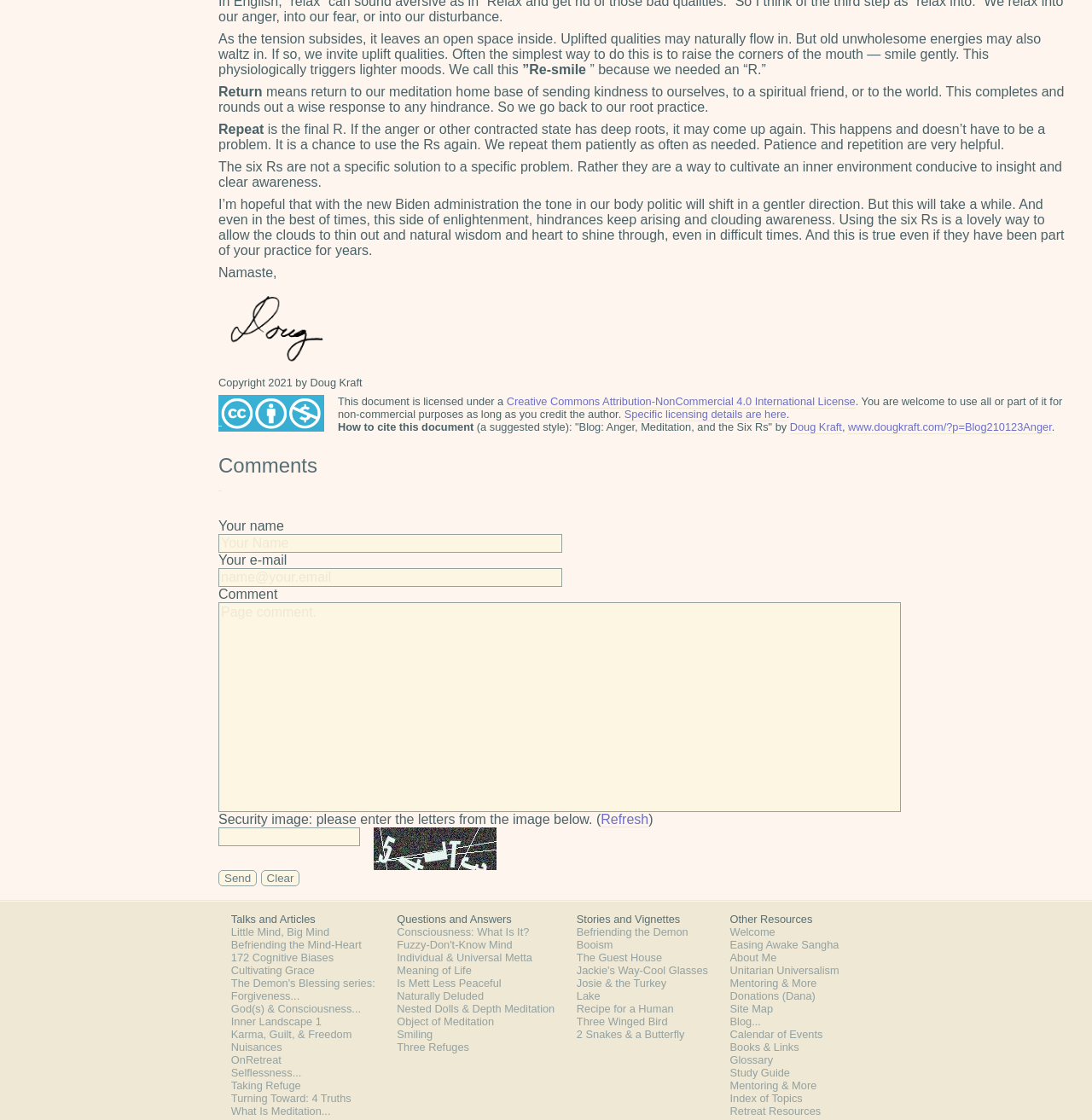Find the bounding box coordinates corresponding to the UI element with the description: "name="captcha"". The coordinates should be formatted as [left, top, right, bottom], with values as floats between 0 and 1.

[0.2, 0.739, 0.33, 0.755]